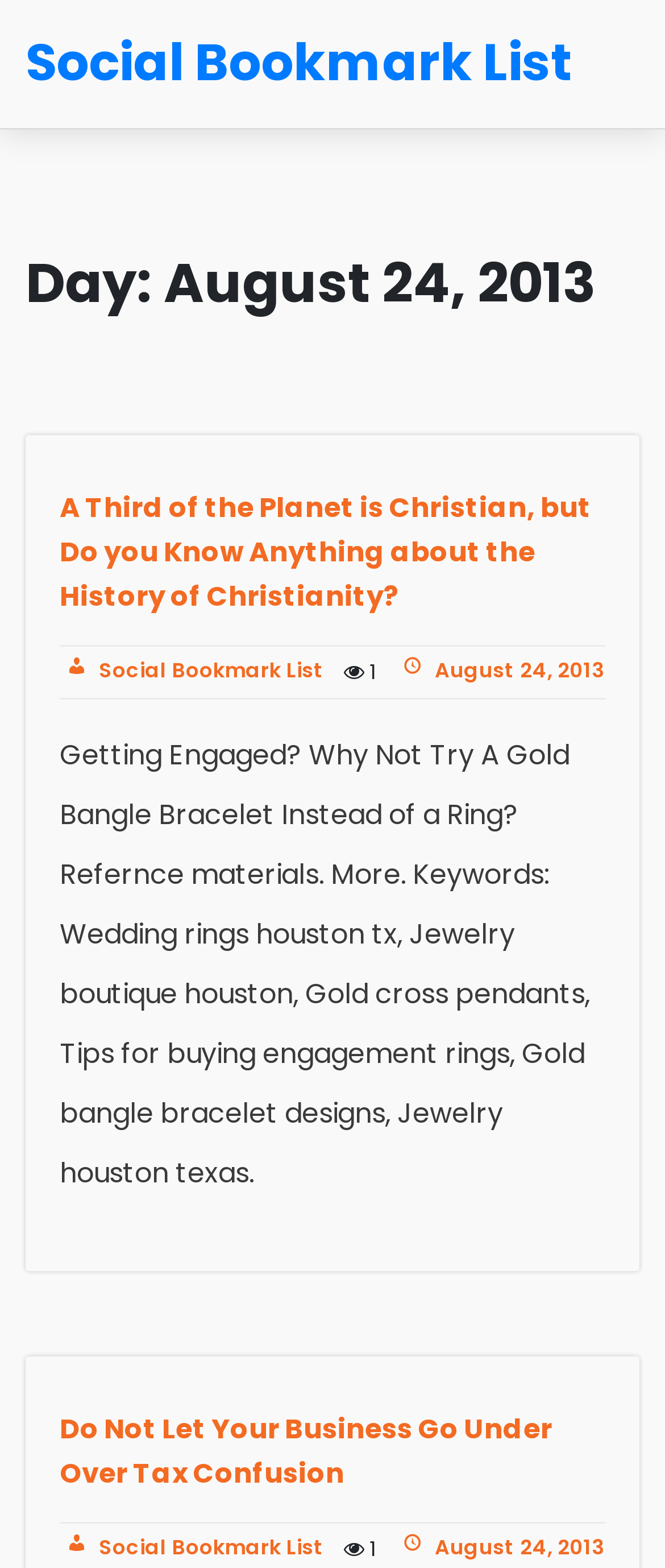Can you specify the bounding box coordinates for the region that should be clicked to fulfill this instruction: "Learn about tax confusion for businesses".

[0.09, 0.898, 0.91, 0.955]